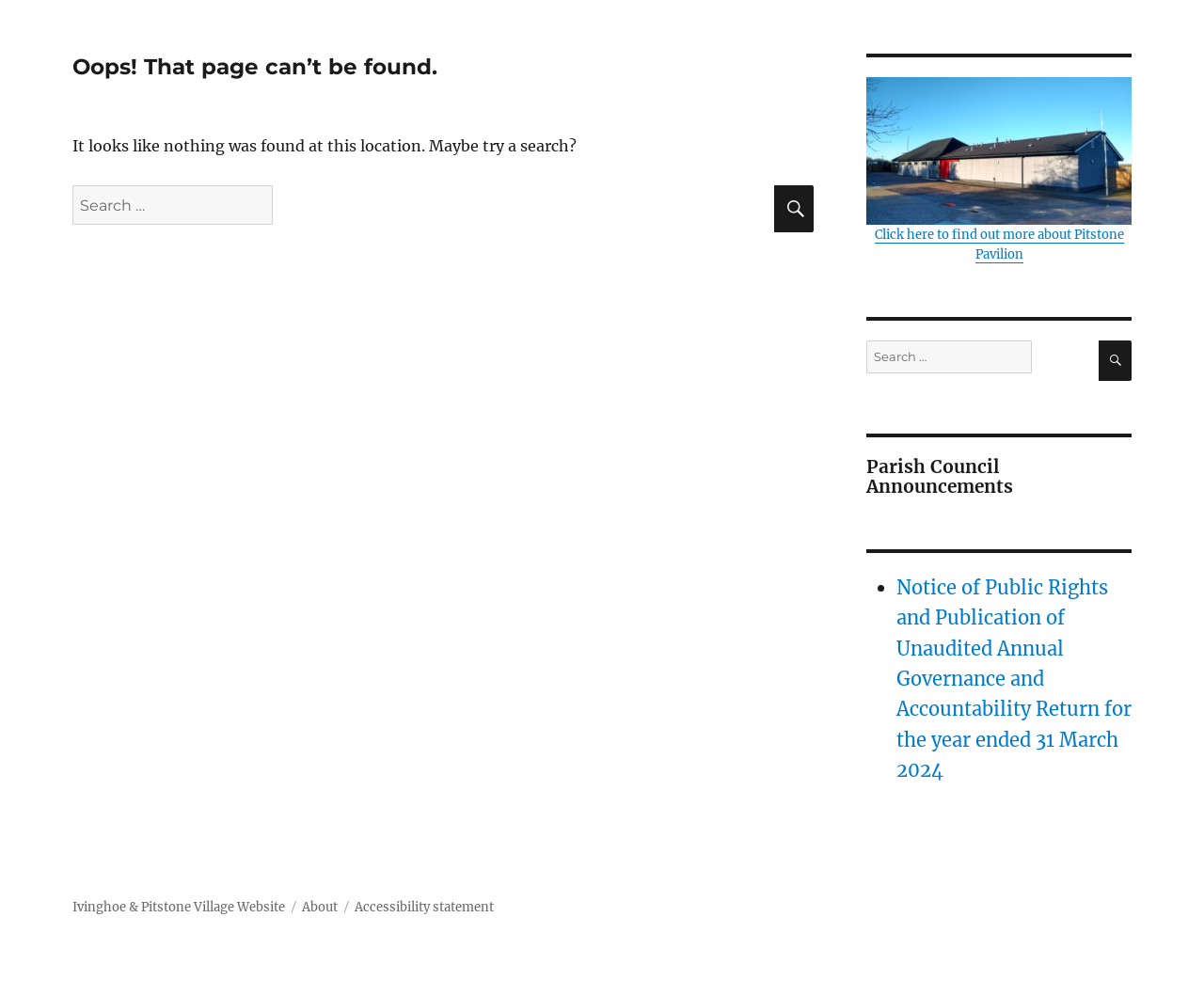Locate the UI element that matches the description Accessibility statement in the webpage screenshot. Return the bounding box coordinates in the format (top-left x, top-left y, bottom-right x, bottom-right y), with values ranging from 0 to 1.

[0.295, 0.903, 0.41, 0.919]